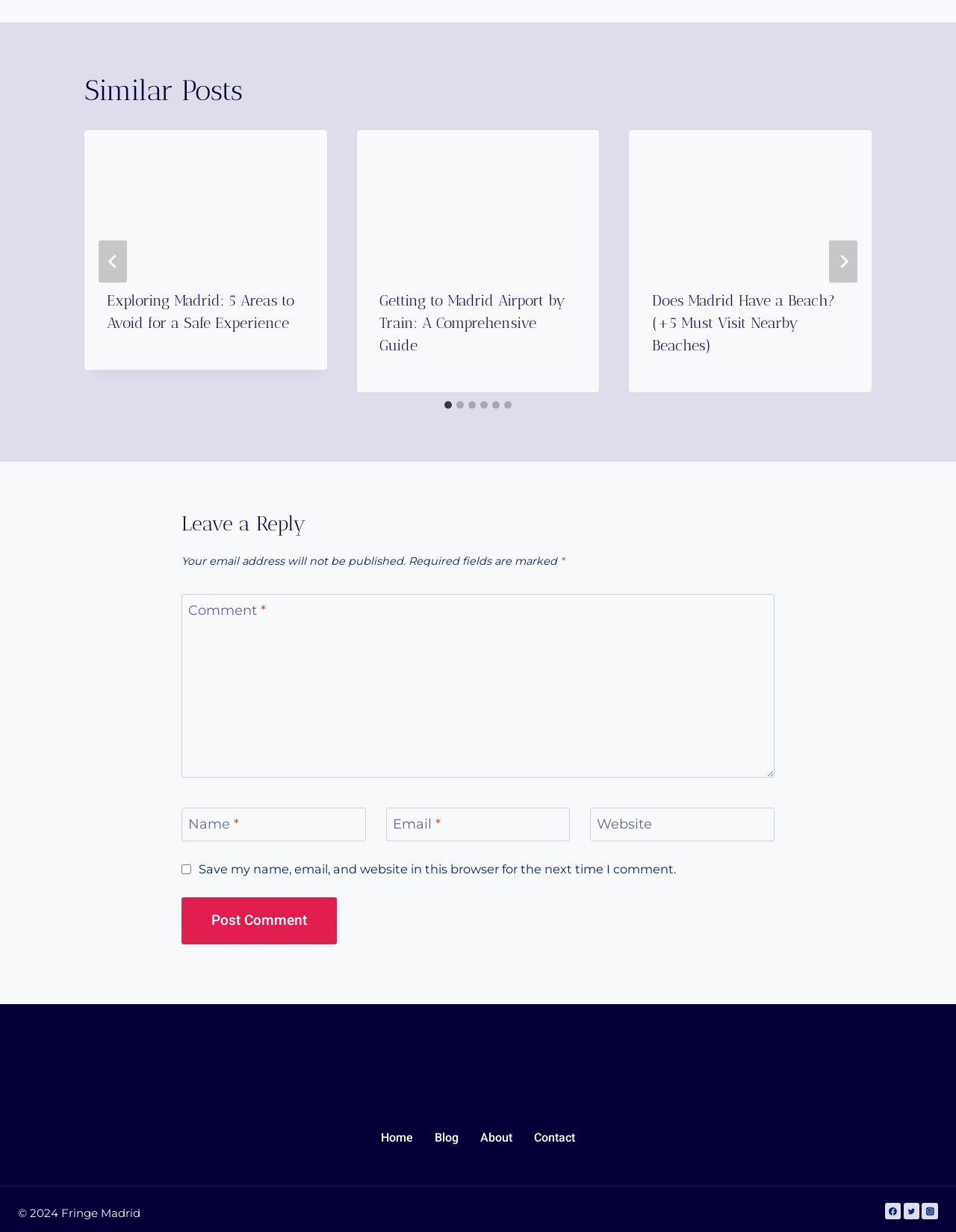Respond to the question below with a single word or phrase:
What is required to submit a comment?

Name, email, and comment